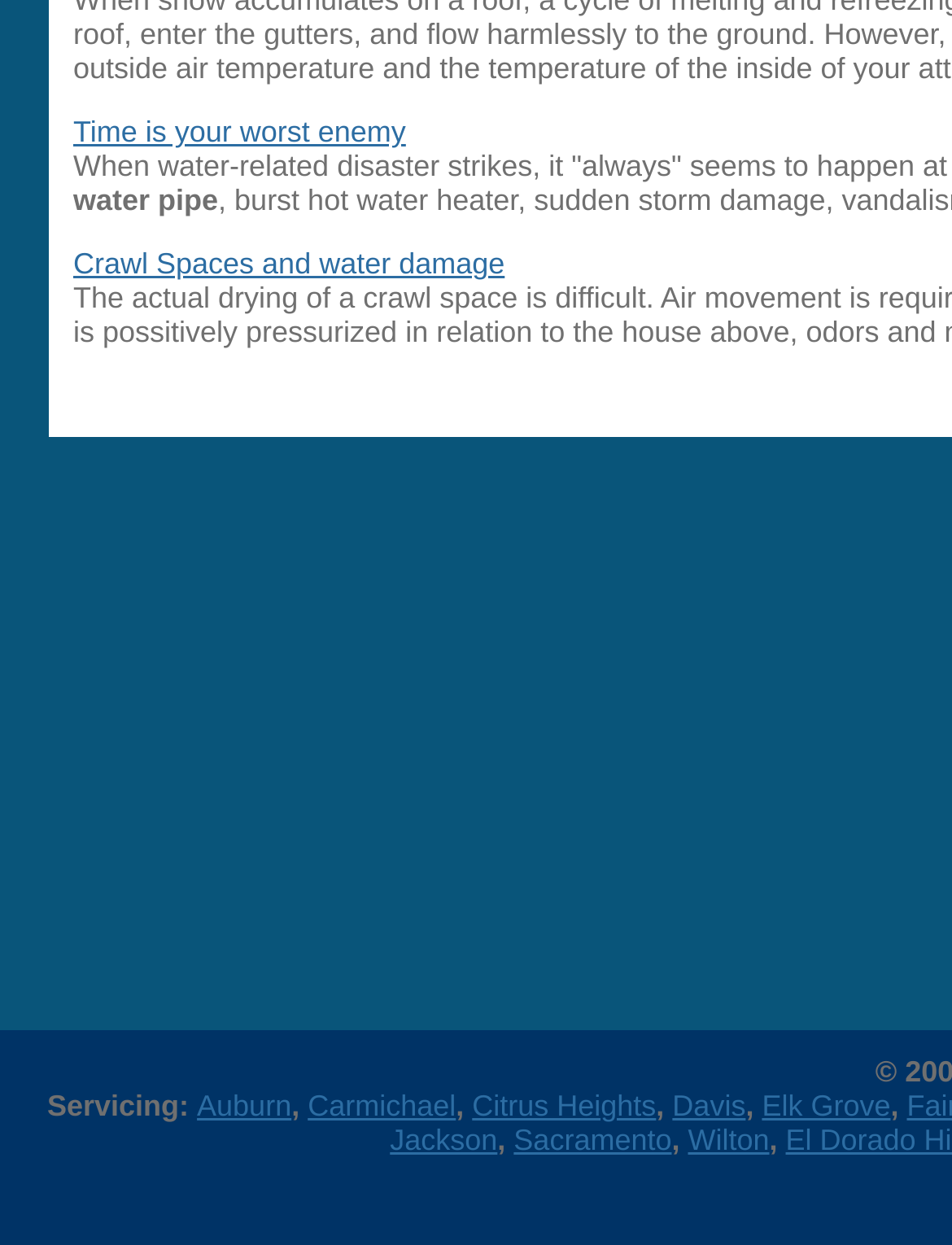Pinpoint the bounding box coordinates of the clickable element needed to complete the instruction: "view product description". The coordinates should be provided as four float numbers between 0 and 1: [left, top, right, bottom].

None